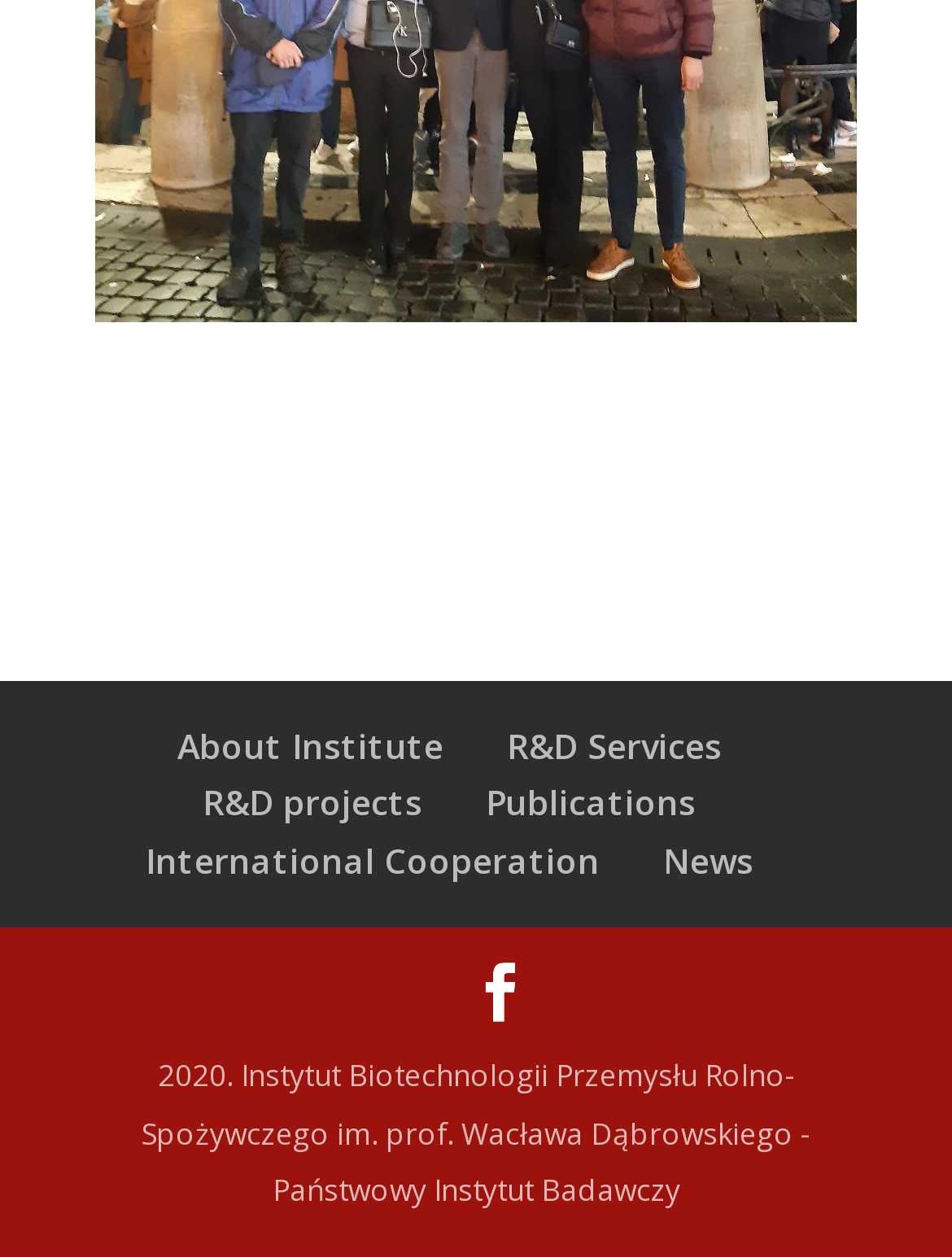Based on the image, provide a detailed response to the question:
What is the name of the institute?

I found the answer by looking at the static text element at the bottom of the page, which contains the full name of the institute.